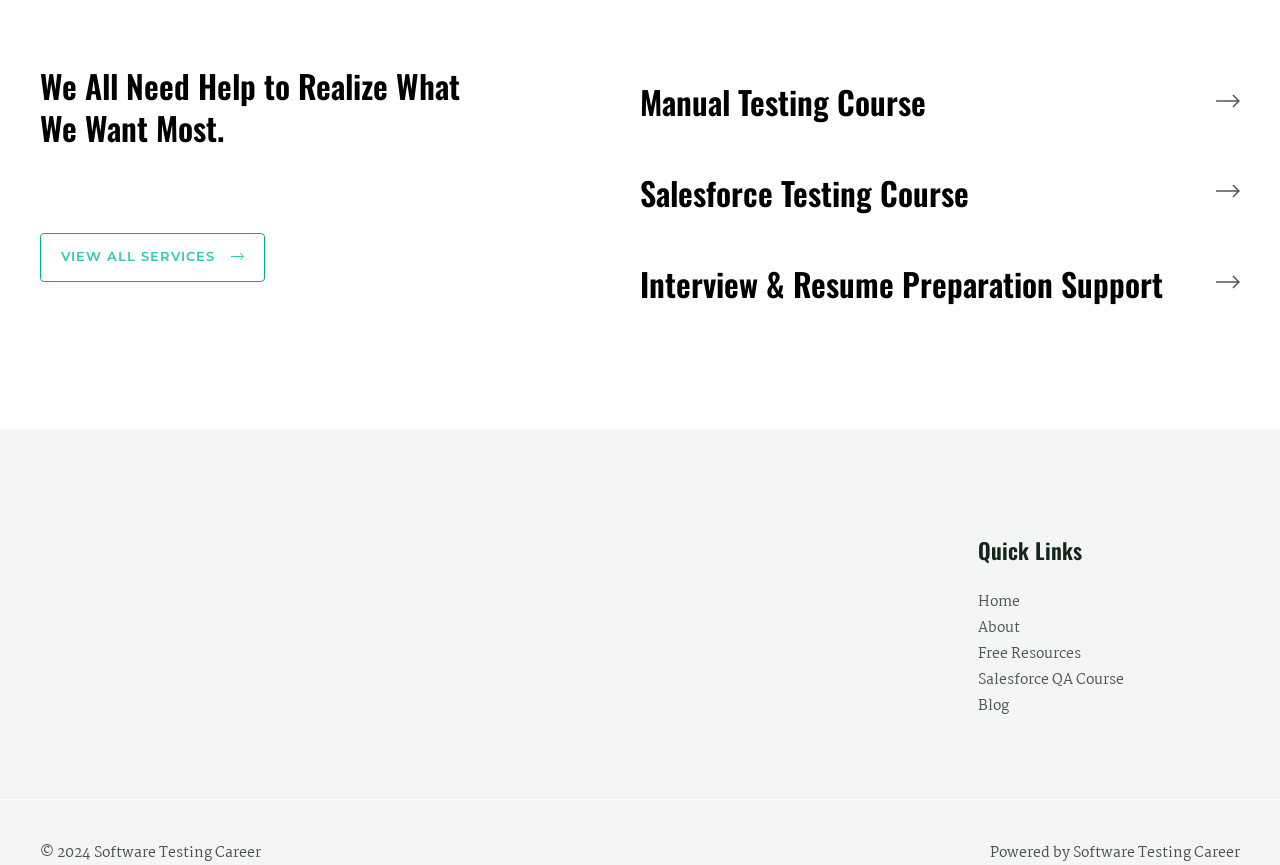Please specify the bounding box coordinates for the clickable region that will help you carry out the instruction: "view manual testing course".

[0.5, 0.091, 0.723, 0.145]